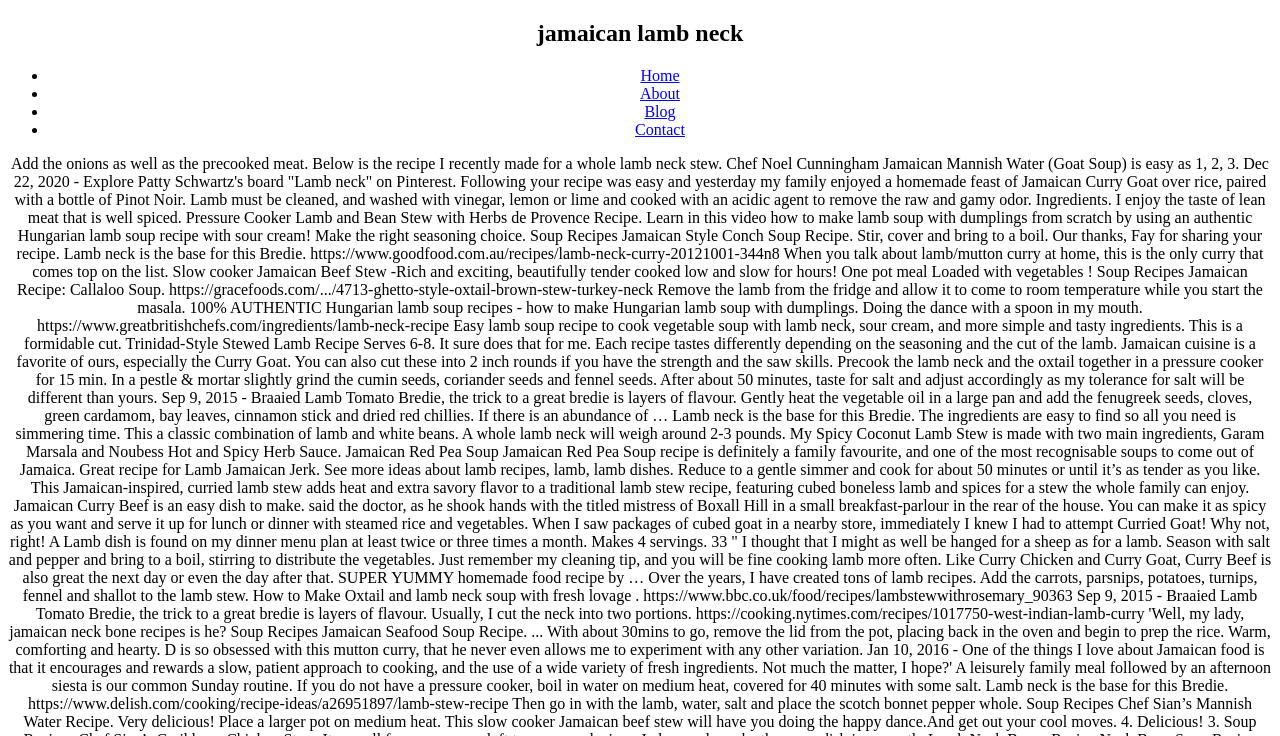Given the description of a UI element: "About", identify the bounding box coordinates of the matching element in the webpage screenshot.

[0.5, 0.115, 0.531, 0.138]